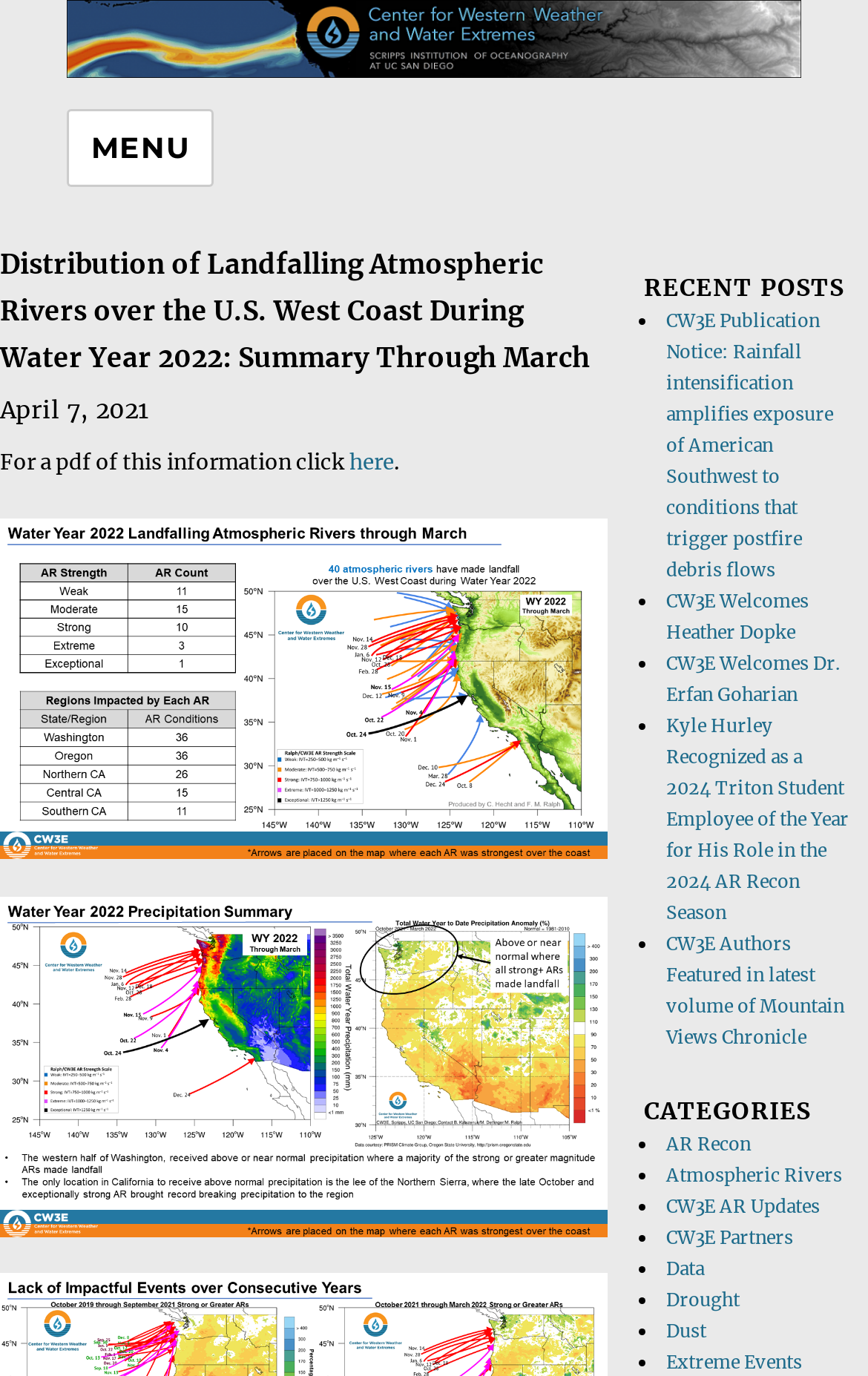Identify the bounding box coordinates of the section that should be clicked to achieve the task described: "Click the link to download the pdf".

[0.403, 0.327, 0.454, 0.346]